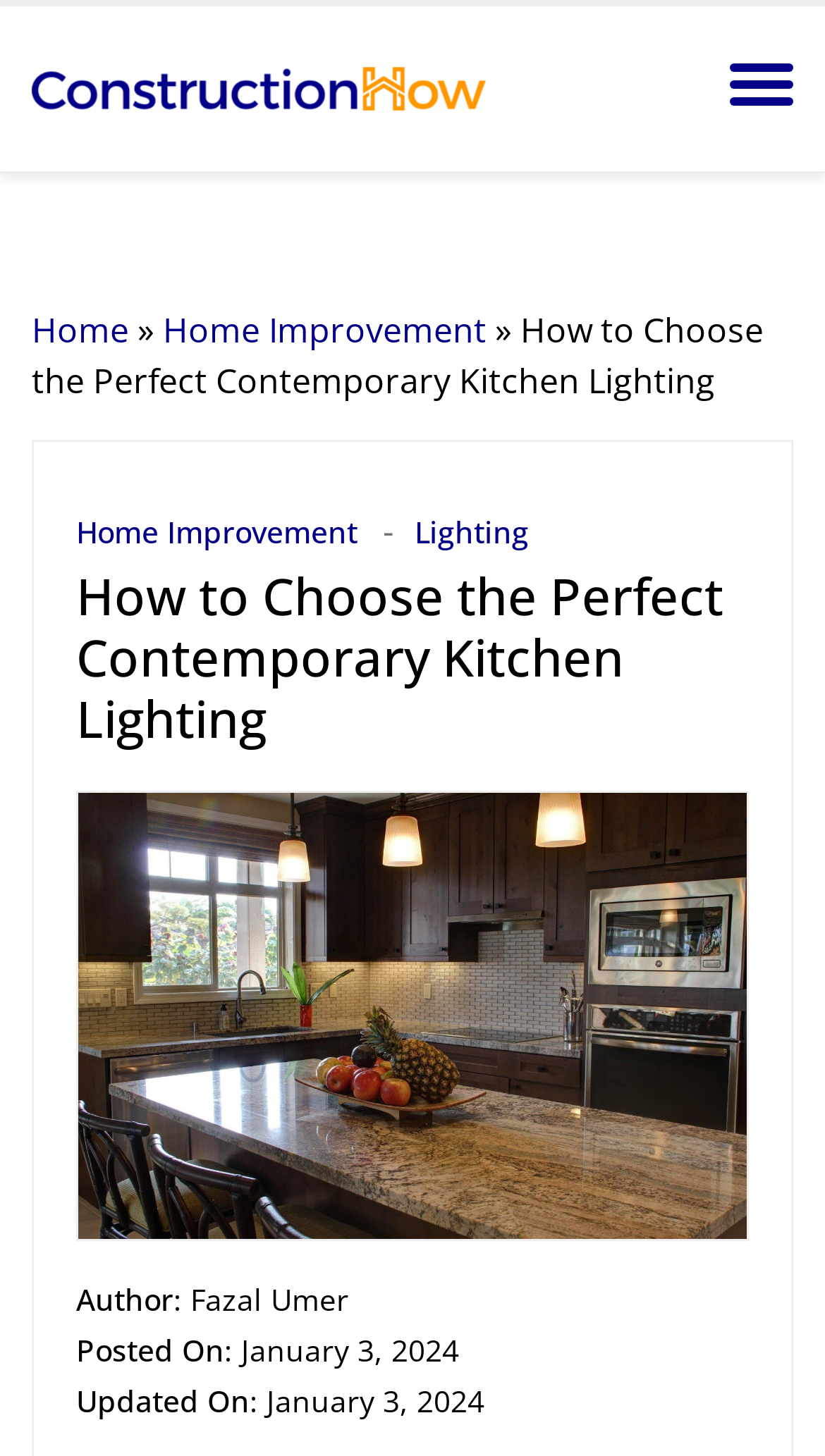What is the date this article was posted?
Using the screenshot, give a one-word or short phrase answer.

January 3, 2024